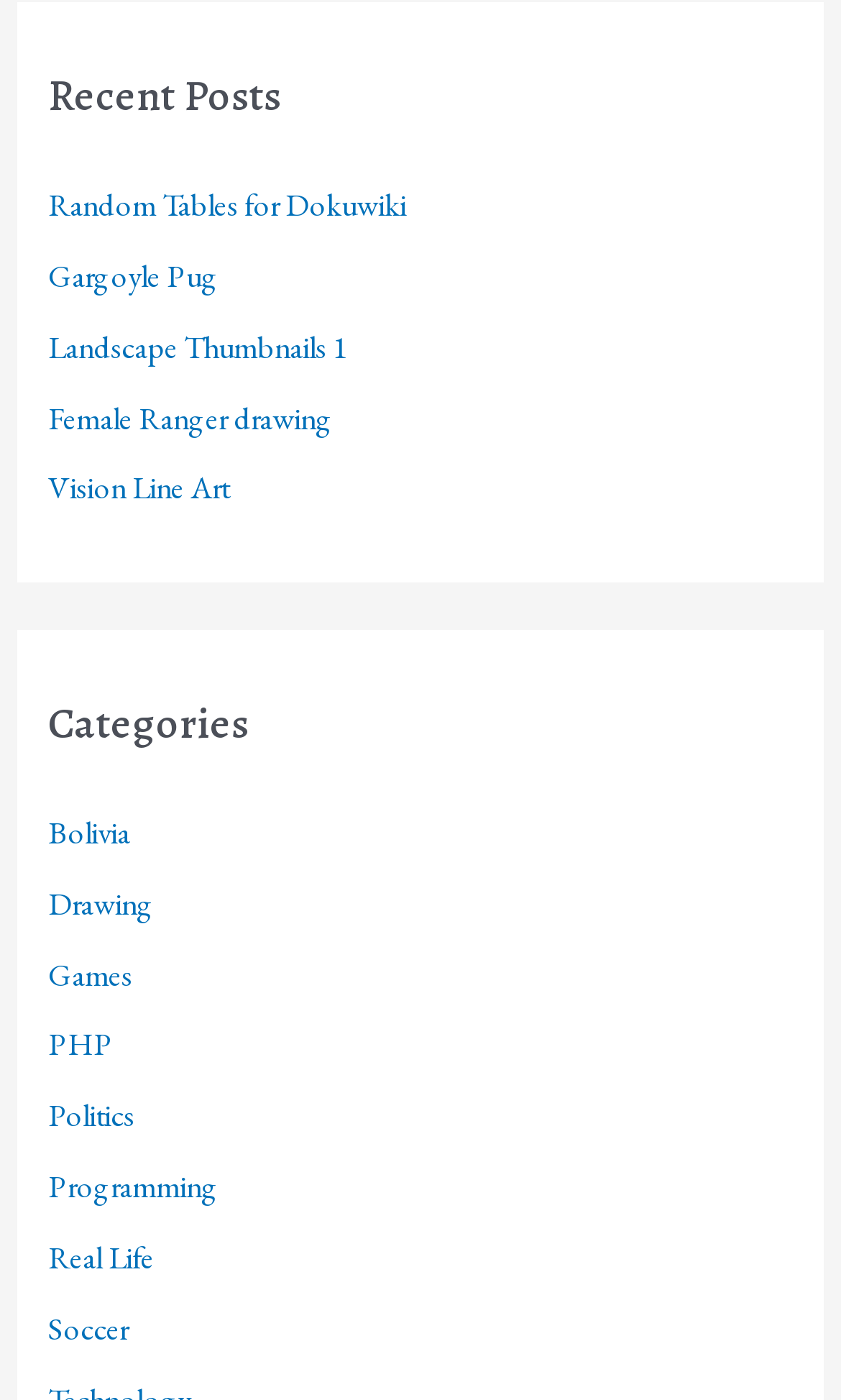Determine the bounding box coordinates of the UI element that matches the following description: "Groupe Paramount Blog". The coordinates should be four float numbers between 0 and 1 in the format [left, top, right, bottom].

None